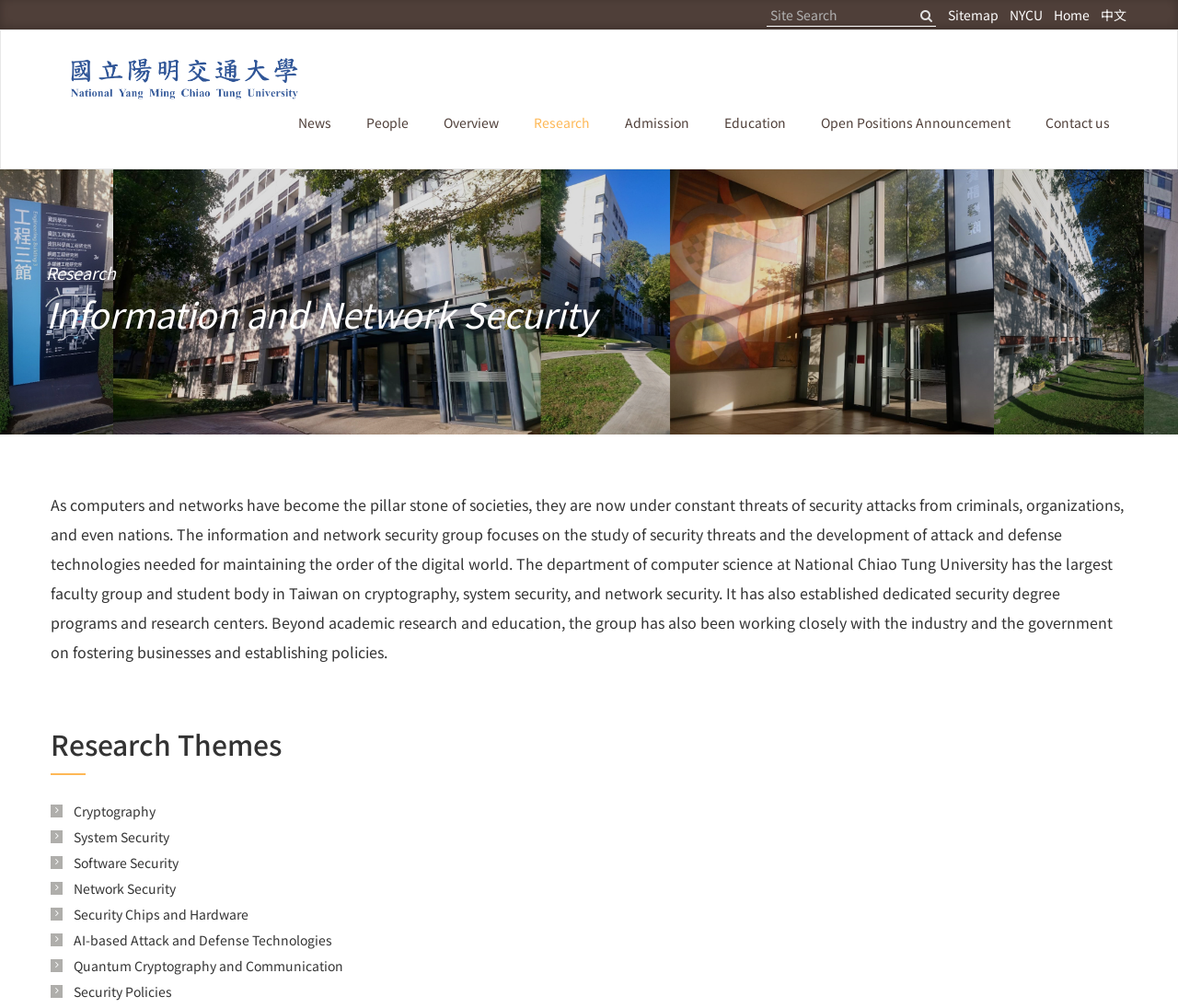Pinpoint the bounding box coordinates of the clickable area necessary to execute the following instruction: "Switch to Chinese version". The coordinates should be given as four float numbers between 0 and 1, namely [left, top, right, bottom].

[0.93, 0.0, 0.961, 0.029]